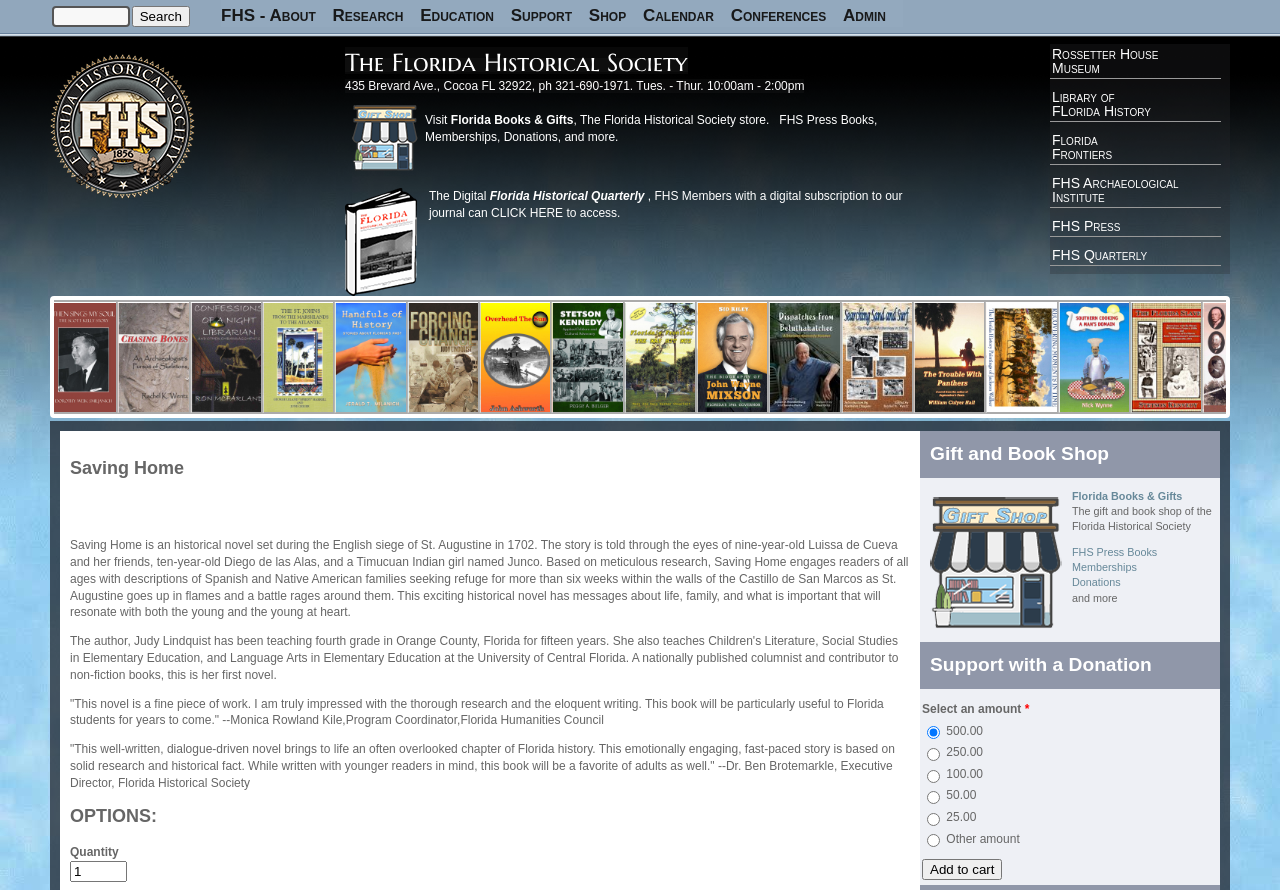Specify the bounding box coordinates of the area to click in order to execute this command: 'Access Digital FHS Quarterly'. The coordinates should consist of four float numbers ranging from 0 to 1, and should be formatted as [left, top, right, bottom].

[0.27, 0.212, 0.326, 0.333]